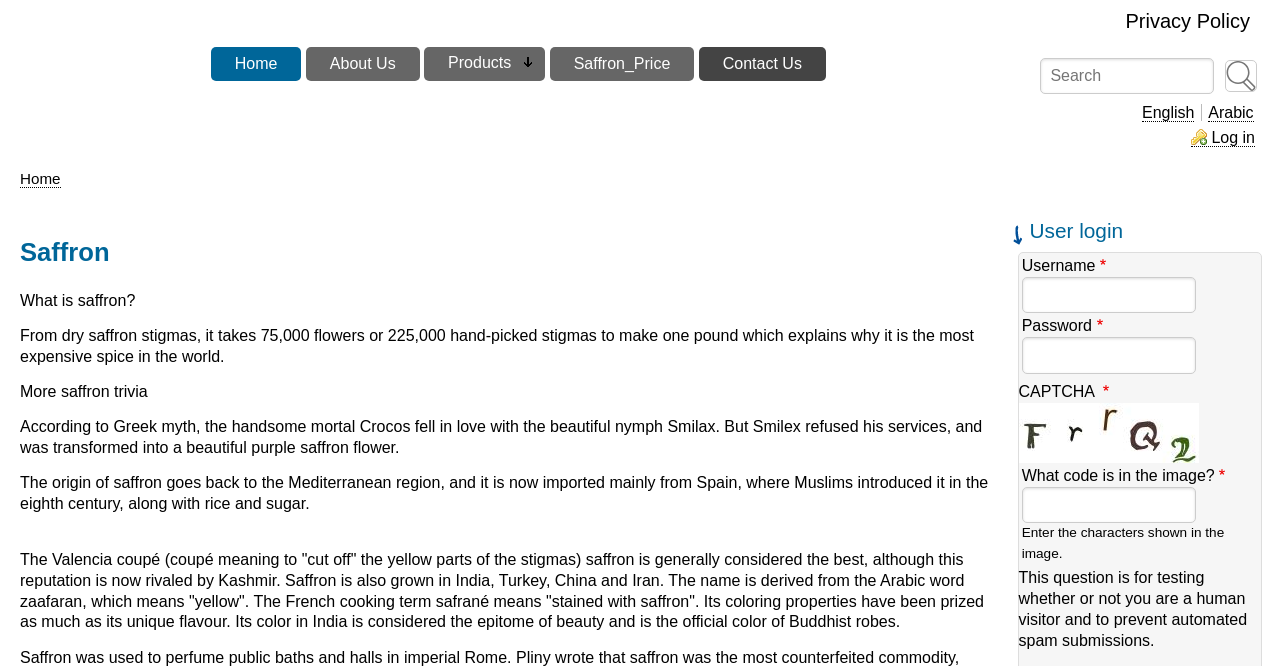Write an extensive caption that covers every aspect of the webpage.

This webpage is about saffron, a spice. At the top left, there is a link to skip to the main content. On the top right, there is a navigation menu with links to the privacy policy, a search bar, and language options (English and Arabic). Below the language options, there is another navigation menu with links to log in and account-related pages.

The main menu is located on the left side of the page, with links to the home page, about us, products, saffron price, and contact us. On the top of the main content area, there is a breadcrumb navigation showing the current page's location.

The main content area is divided into sections. The first section has a heading "Saffron" and provides information about what saffron is, its history, and its origin. There are several paragraphs of text describing saffron, including its expensive nature, Greek mythological origins, and its cultivation in various countries.

Below the saffron information section, there is a user login section with fields for username, password, and CAPTCHA. The CAPTCHA includes an image and a text field to enter the code shown in the image. There is also a description of the CAPTCHA and a note about its purpose to prevent automated spam submissions.

Overall, the webpage has a simple layout with a focus on providing information about saffron and allowing users to log in to their accounts.